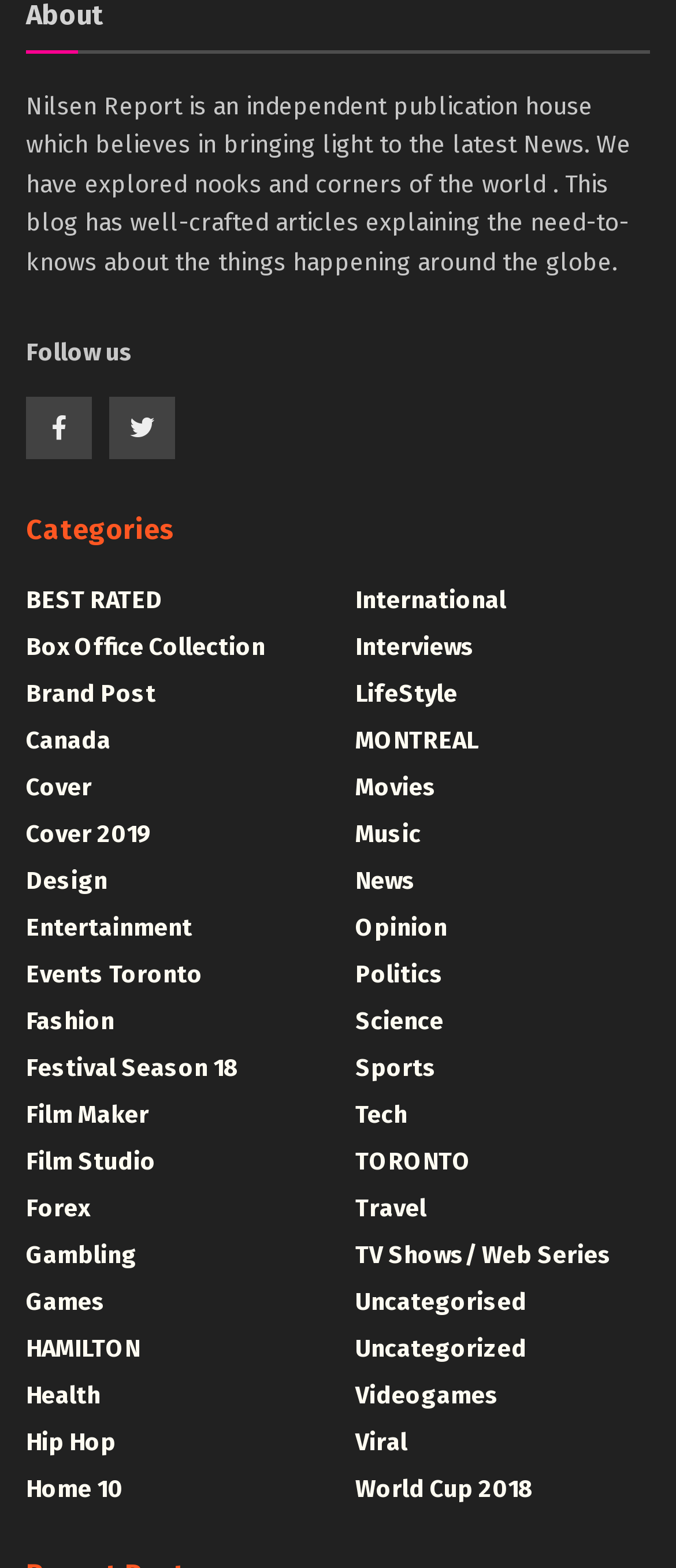Determine the bounding box coordinates for the clickable element required to fulfill the instruction: "Read news about Entertainment". Provide the coordinates as four float numbers between 0 and 1, i.e., [left, top, right, bottom].

[0.038, 0.582, 0.285, 0.601]